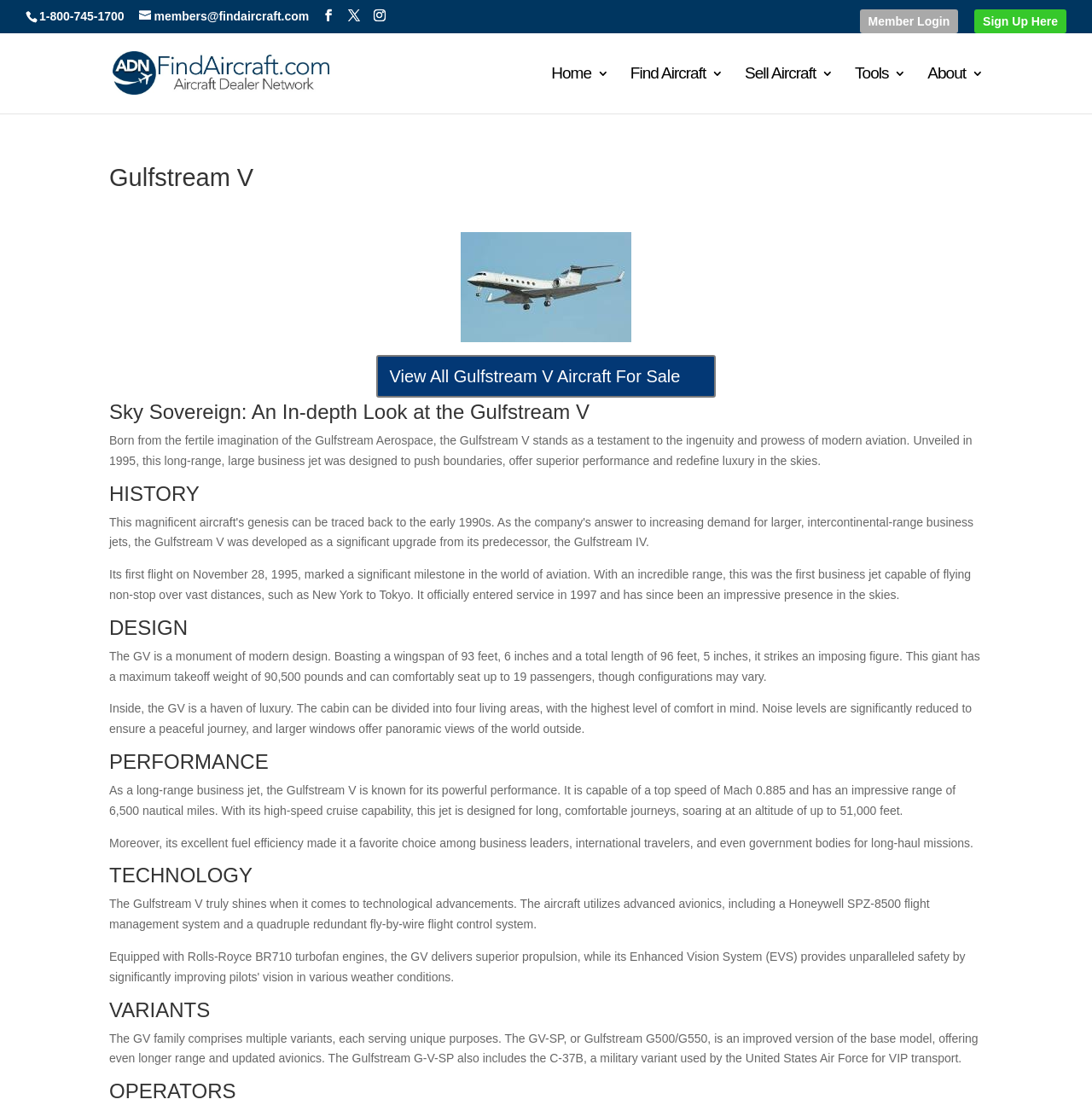From the given element description: "Member Login", find the bounding box for the UI element. Provide the coordinates as four float numbers between 0 and 1, in the order [left, top, right, bottom].

[0.787, 0.008, 0.878, 0.03]